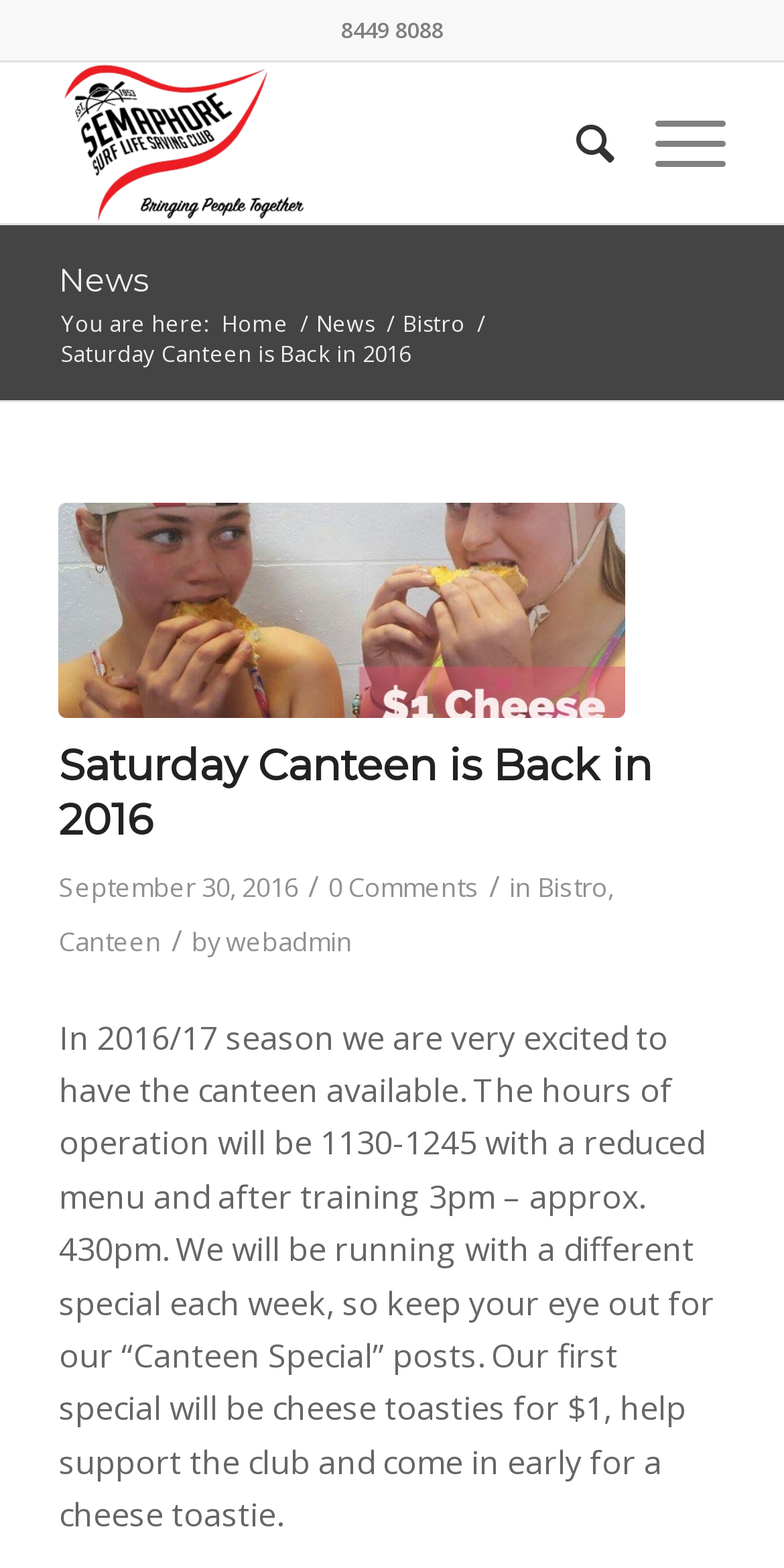Answer this question in one word or a short phrase: What is the name of the author of the article?

webadmin